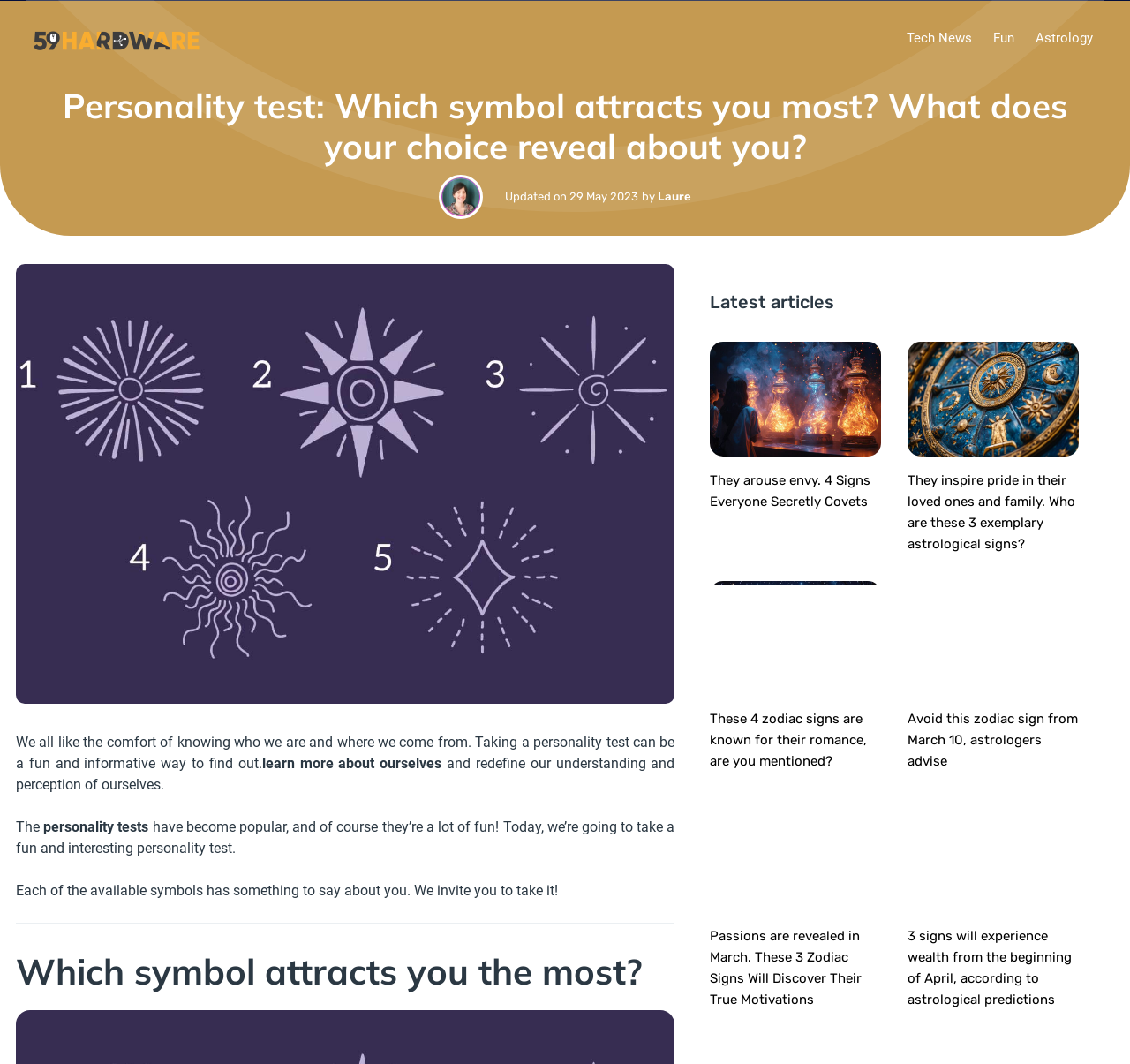Identify the primary heading of the webpage and provide its text.

Personality test: Which symbol attracts you most? What does your choice reveal about you?